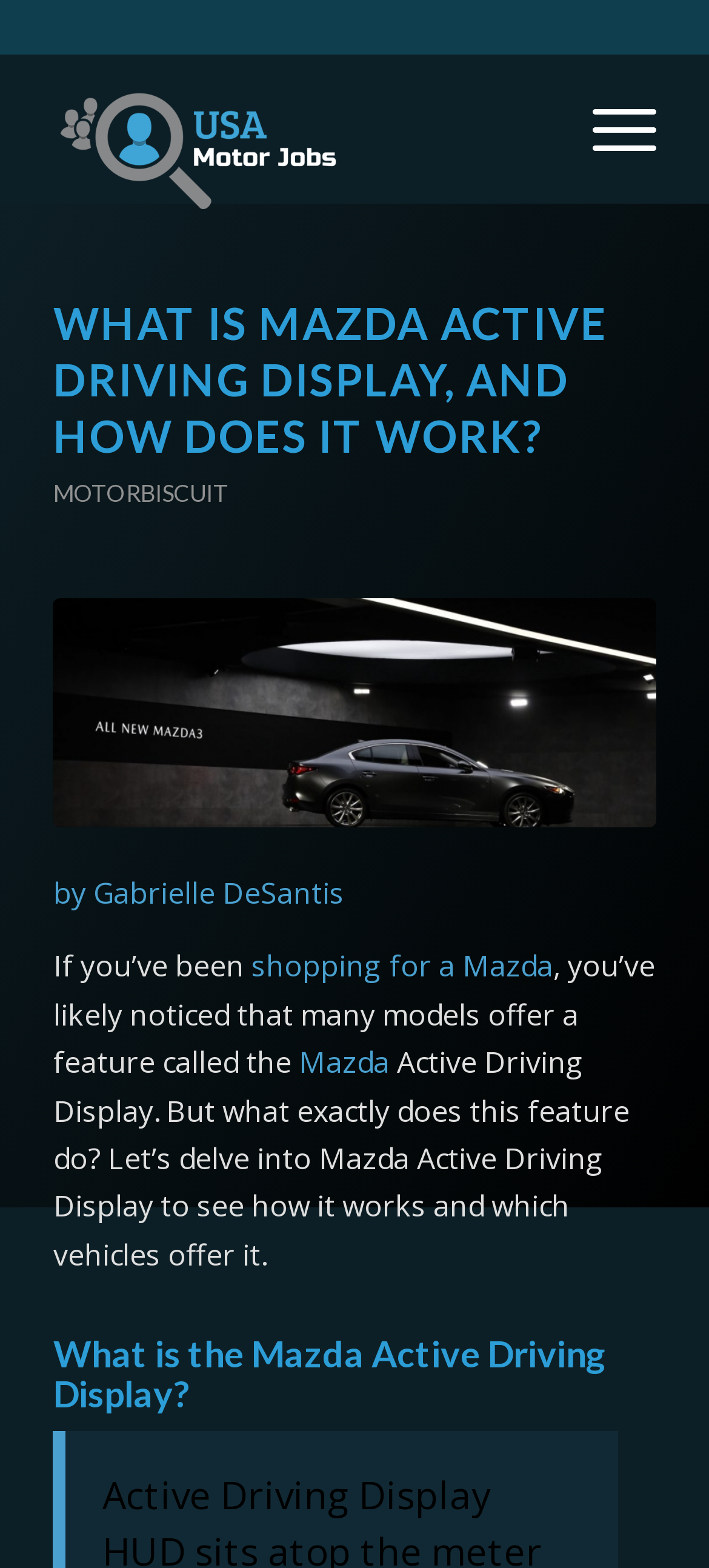What is the feature discussed in this article?
Please provide a comprehensive answer to the question based on the webpage screenshot.

The article discusses the Mazda Active Driving Display feature, which is mentioned in the main heading and throughout the article. The feature is explained in detail, including its purpose and which vehicles offer it.